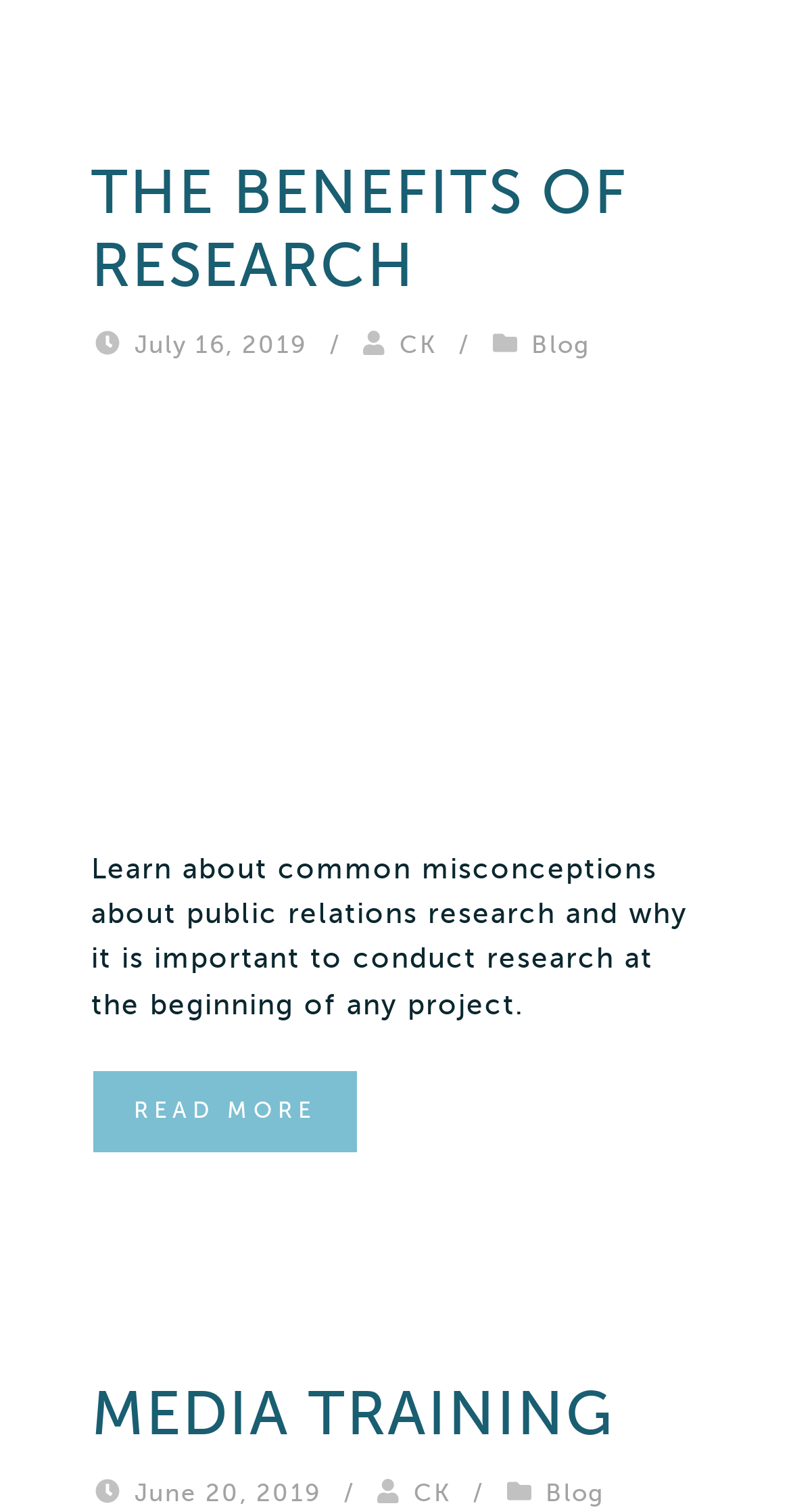What is the date of the first article?
Look at the webpage screenshot and answer the question with a detailed explanation.

The date of the first article can be found next to the title, which is 'July 16, 2019'.